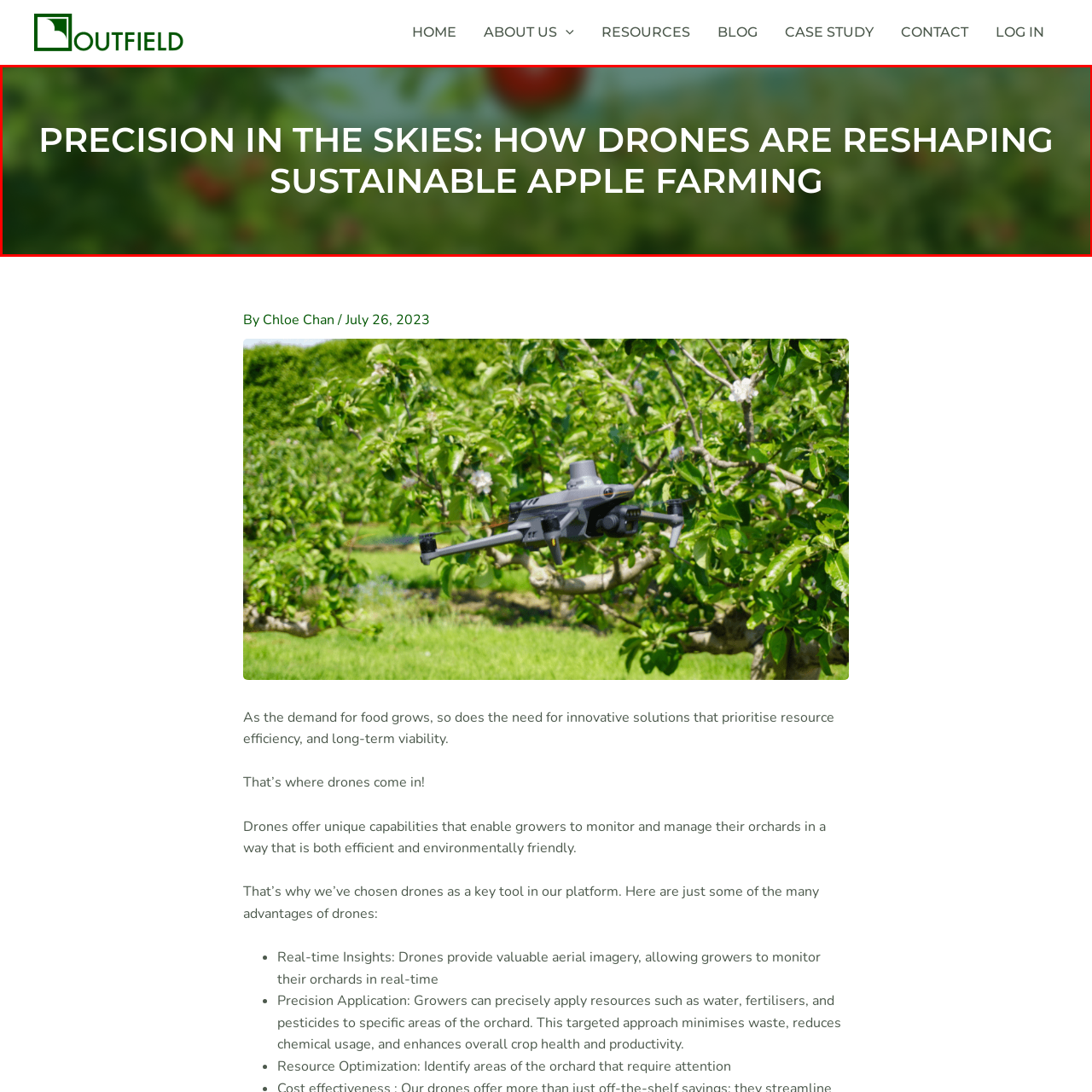Provide a detailed narrative of the image inside the red-bordered section.

The image features a bold and captivating title that reads, "Precision in the Skies: How Drones are Reshaping Sustainable Apple Farming." This title emphasizes the innovative role of drones in enhancing agricultural practices, specifically in apple farming. The background suggests a lush orchard, symbolizing the fruitful connection between technology and sustainable farming. The choice of font and layout draws attention, highlighting the importance of adopting modern solutions to meet the growing demands for effective and eco-friendly farming methods.